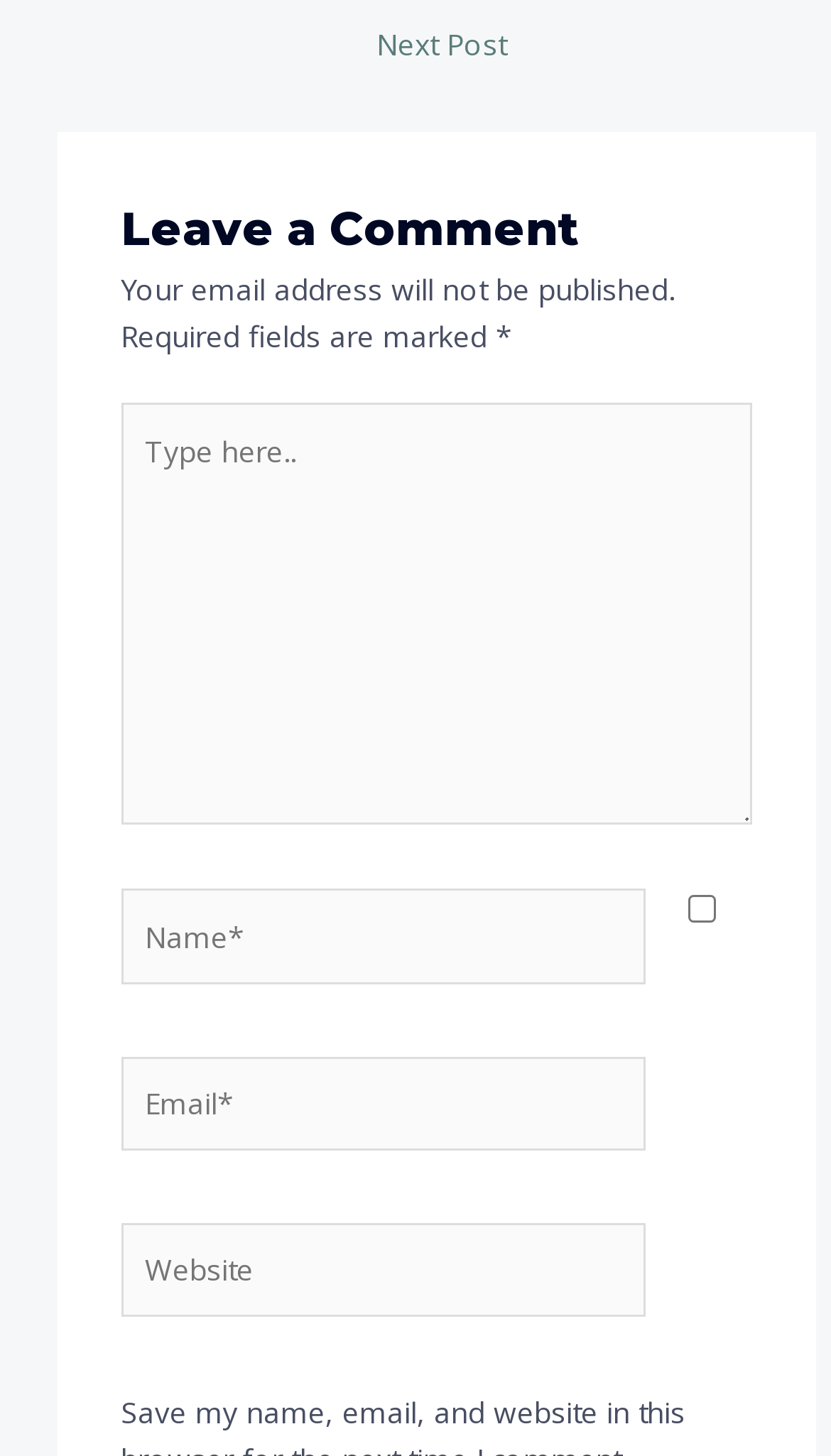What is the purpose of the text box with 'Type here..'?
Give a comprehensive and detailed explanation for the question.

The text box with 'Type here..' is located below the 'Leave a Comment' heading, indicating that it is used to input the comment content.